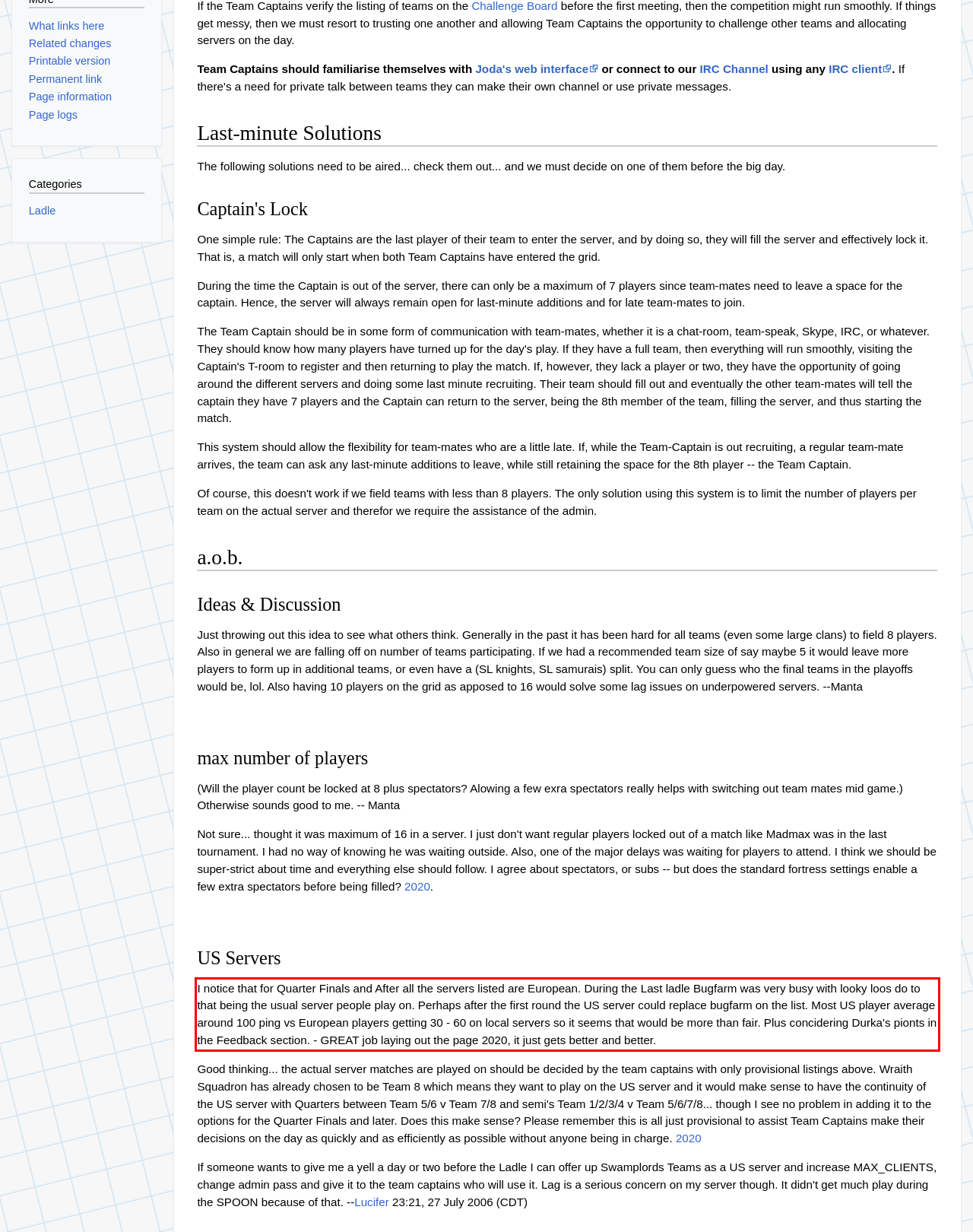You are provided with a screenshot of a webpage containing a red bounding box. Please extract the text enclosed by this red bounding box.

I notice that for Quarter Finals and After all the servers listed are European. During the Last ladle Bugfarm was very busy with looky loos do to that being the usual server people play on. Perhaps after the first round the US server could replace bugfarm on the list. Most US player average around 100 ping vs European players getting 30 - 60 on local servers so it seems that would be more than fair. Plus concidering Durka's pionts in the Feedback section. - GREAT job laying out the page 2020, it just gets better and better.